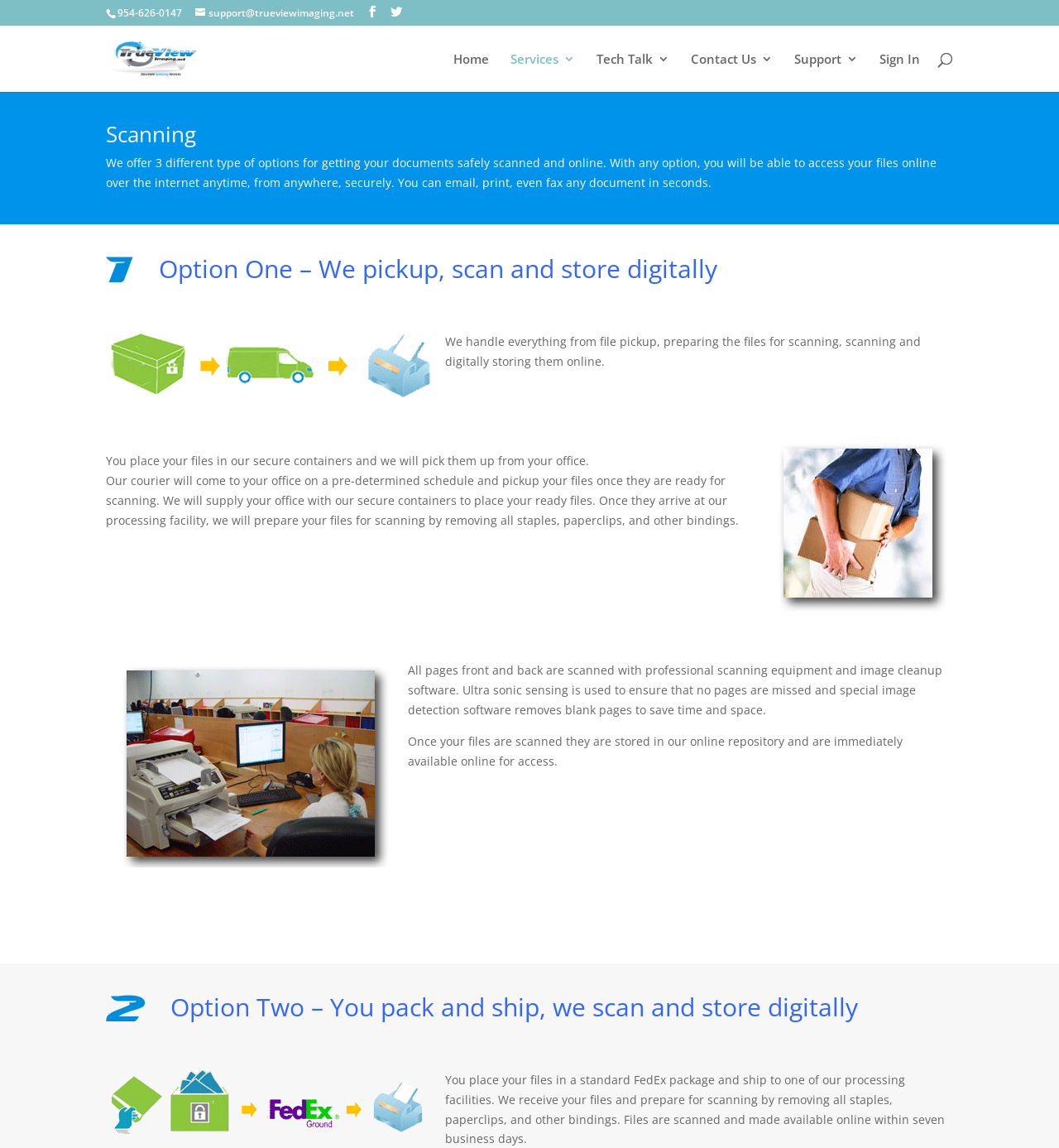Please identify the primary heading of the webpage and give its text content.

  Option One – We pickup, scan and store digitally